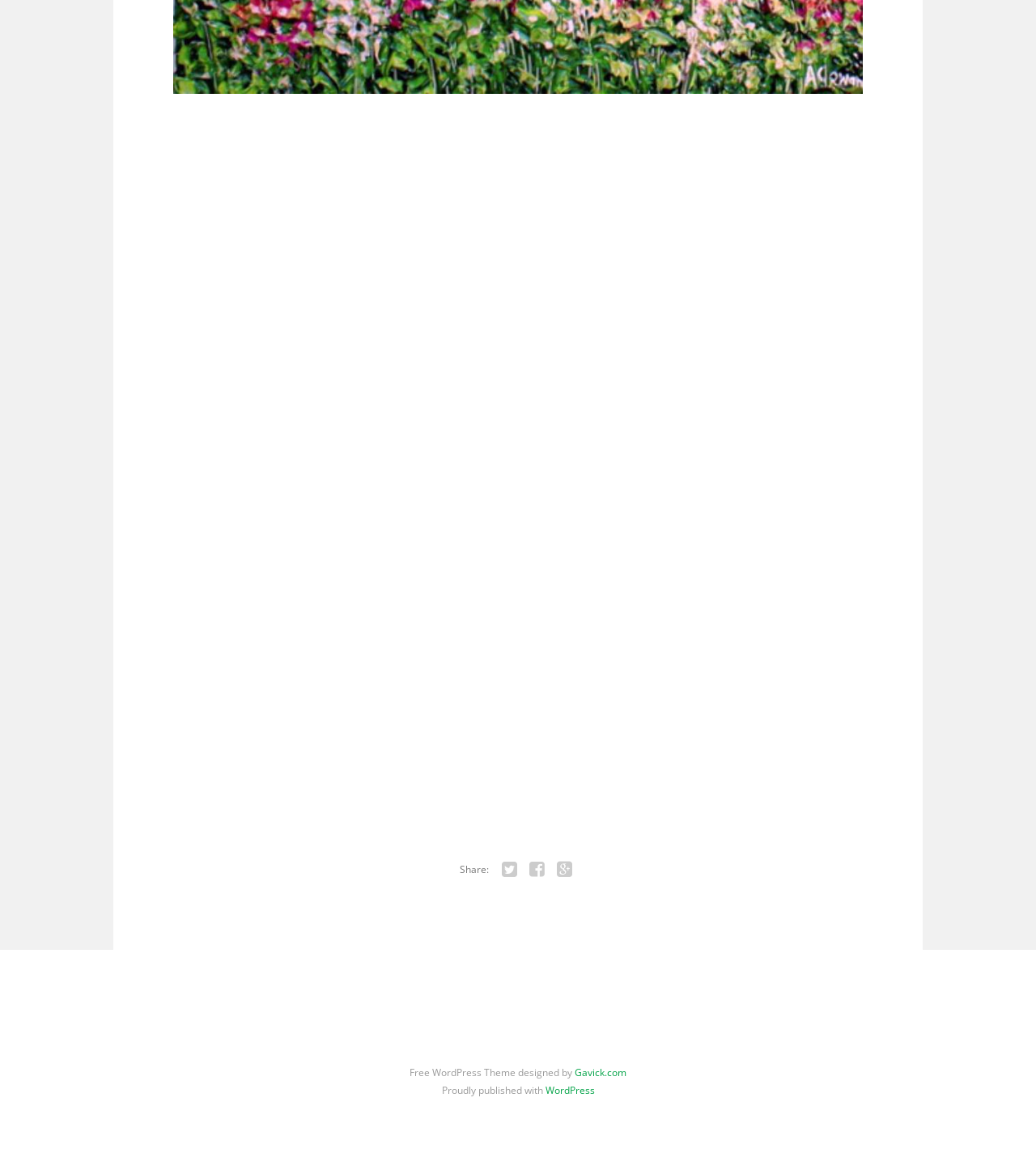How many curator's welcome links are available? Using the information from the screenshot, answer with a single word or phrase.

1